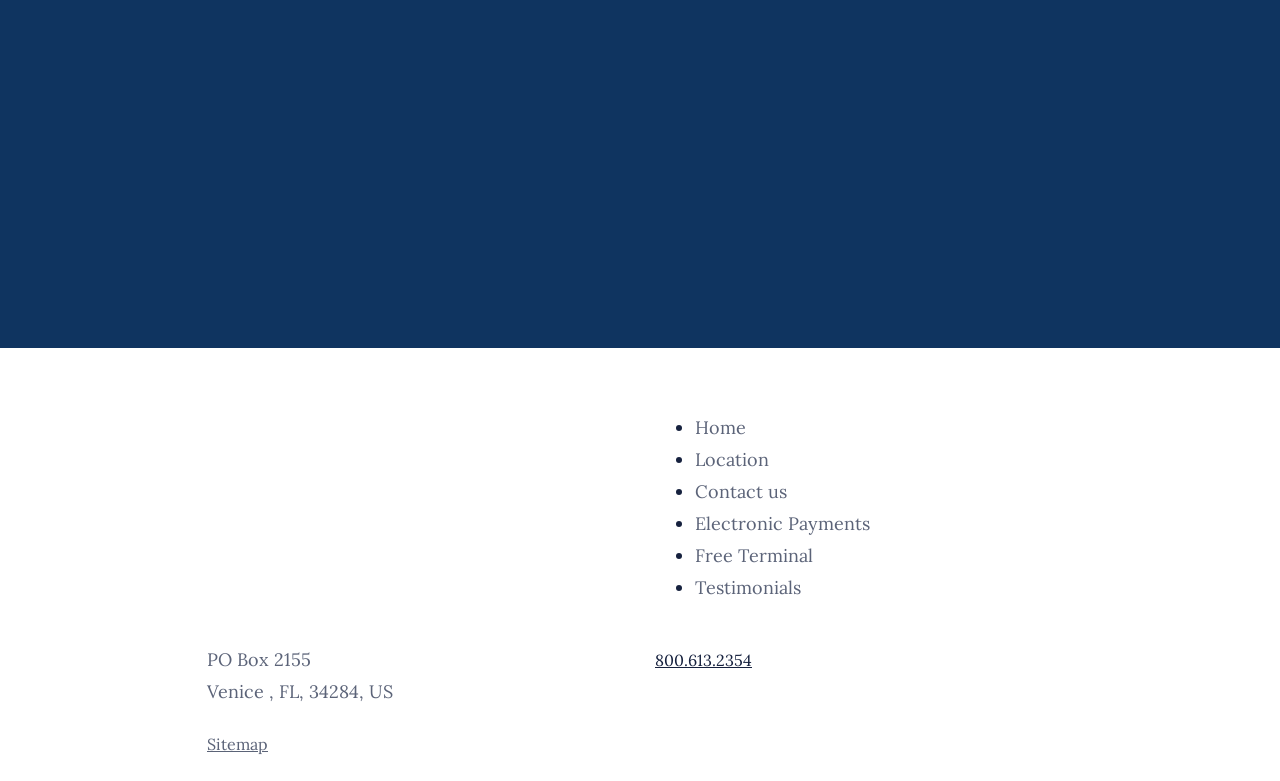Give a one-word or short phrase answer to this question: 
What is the company's phone number?

800.613.2354